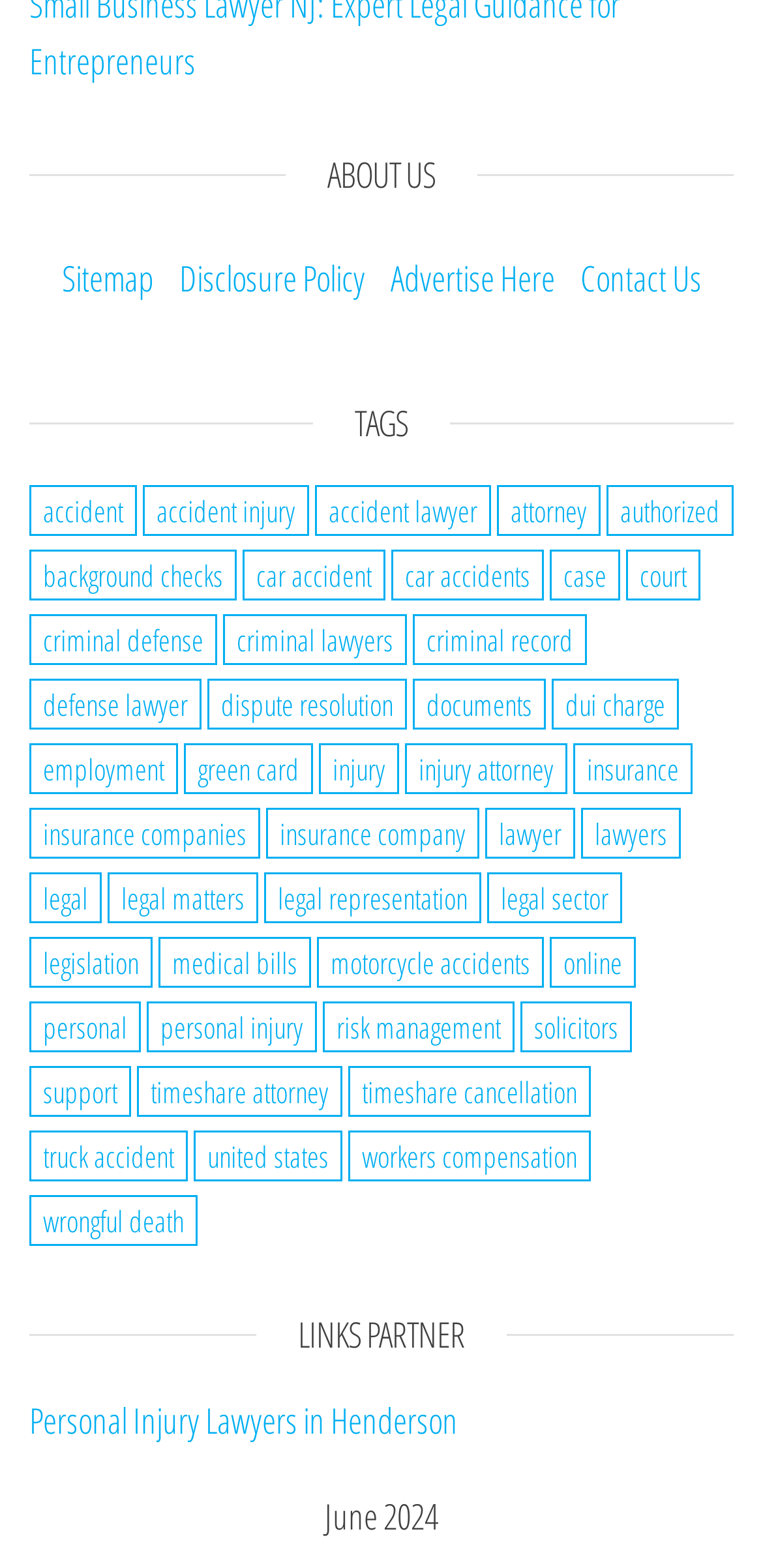Highlight the bounding box coordinates of the region I should click on to meet the following instruction: "Learn about 'Personal Injury Lawyers in Henderson'".

[0.038, 0.891, 0.6, 0.921]